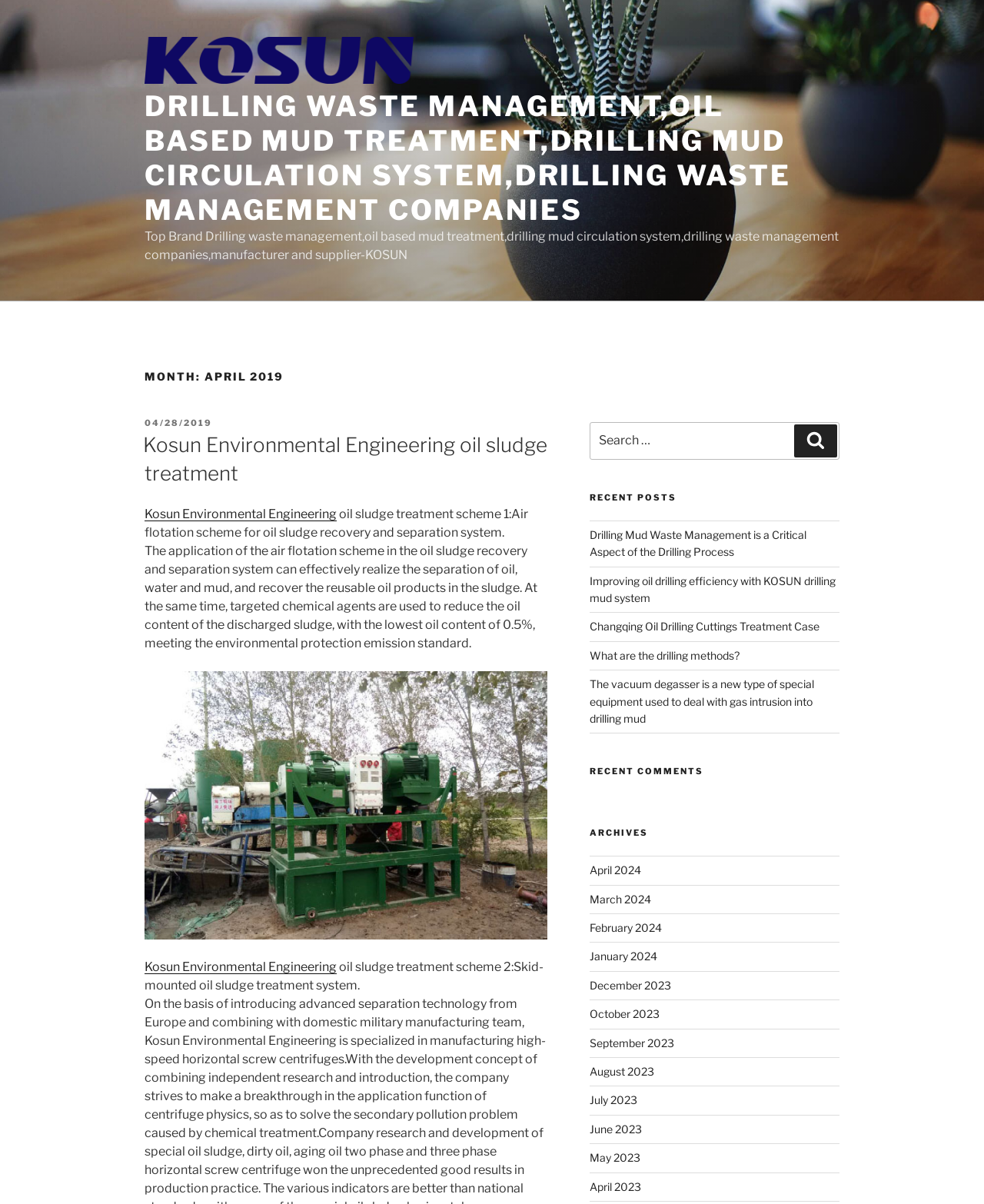Pinpoint the bounding box coordinates of the area that should be clicked to complete the following instruction: "Check the archives for April 2024". The coordinates must be given as four float numbers between 0 and 1, i.e., [left, top, right, bottom].

[0.599, 0.717, 0.651, 0.728]